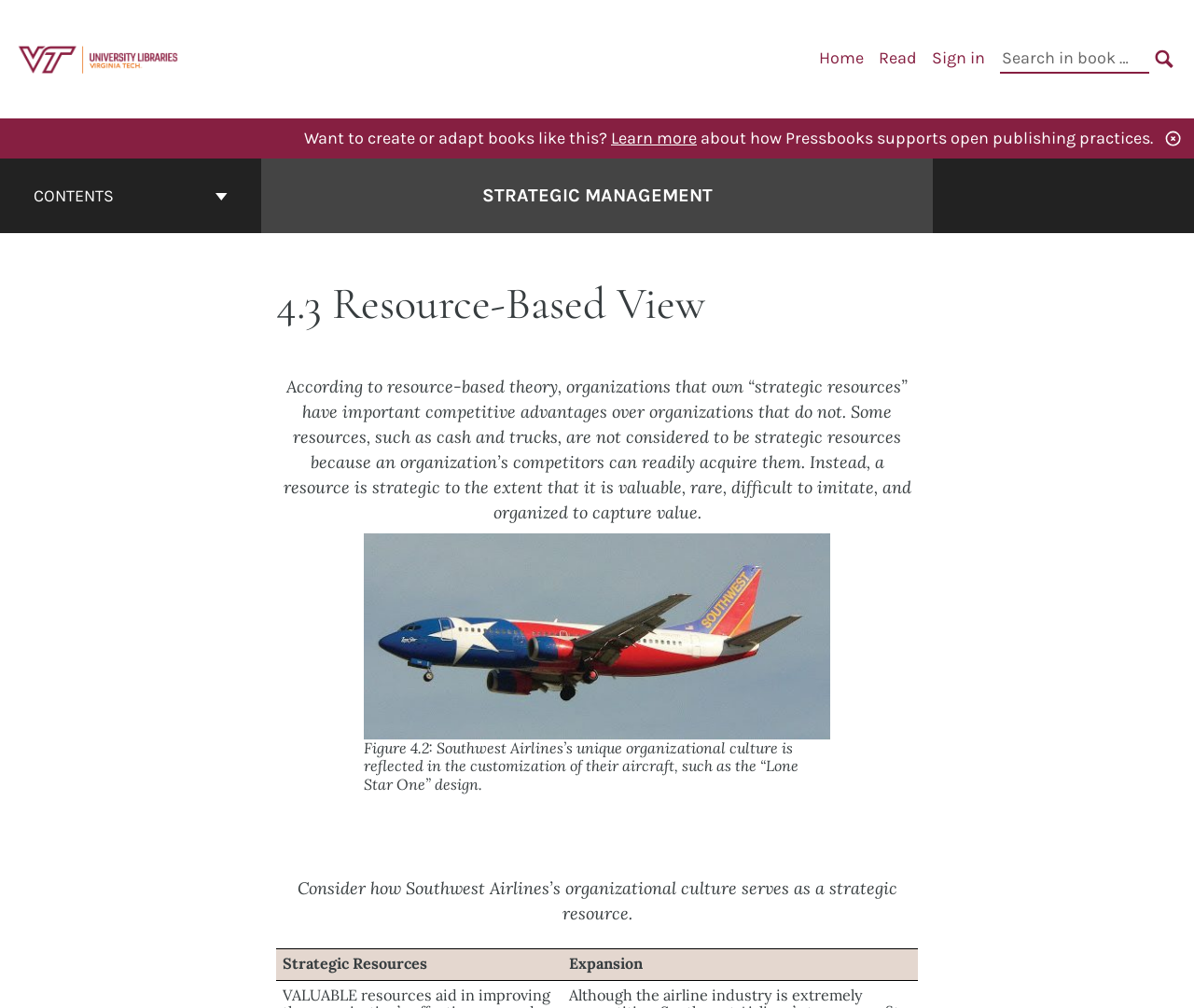Determine the bounding box coordinates (top-left x, top-left y, bottom-right x, bottom-right y) of the UI element described in the following text: Sign in

[0.78, 0.047, 0.825, 0.068]